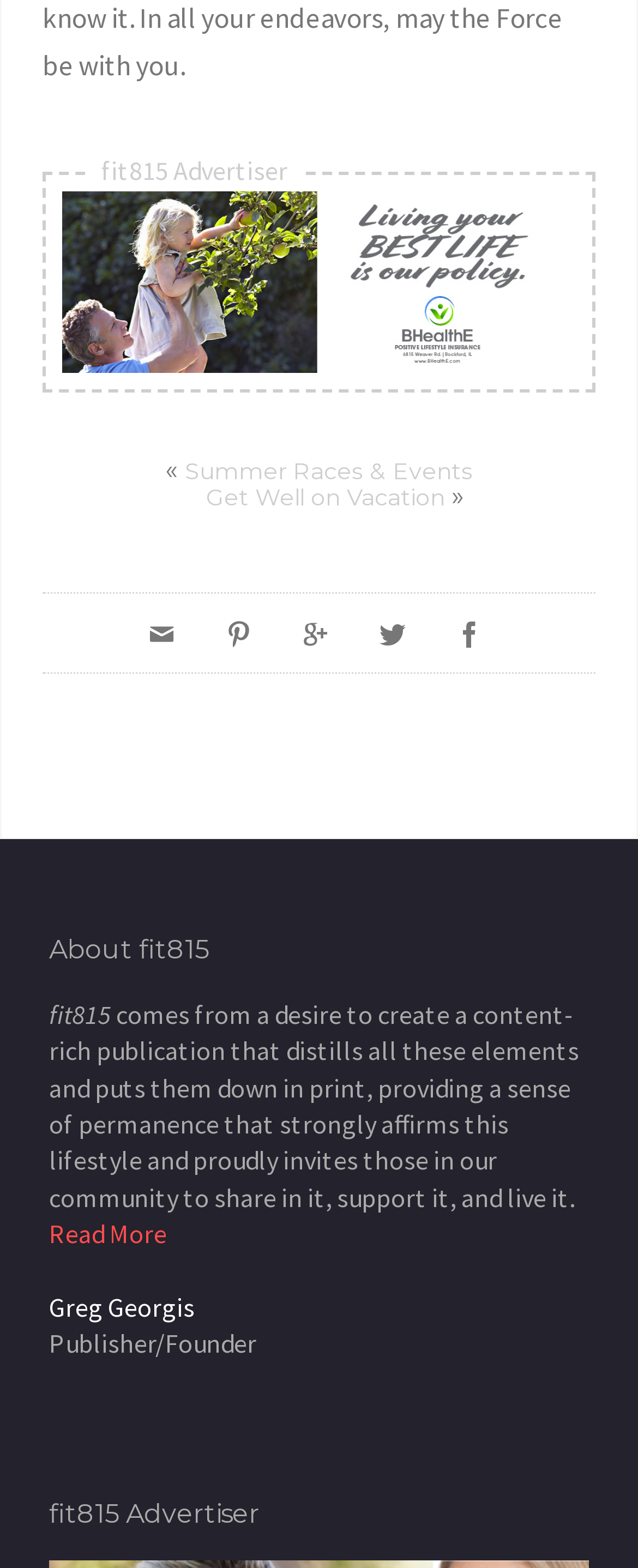Using the element description alt="BHealthE_fit815 Magazine_FitMe Wellness_Rockford Gym", predict the bounding box coordinates for the UI element. Provide the coordinates in (top-left x, top-left y, bottom-right x, bottom-right y) format with values ranging from 0 to 1.

[0.097, 0.166, 0.903, 0.189]